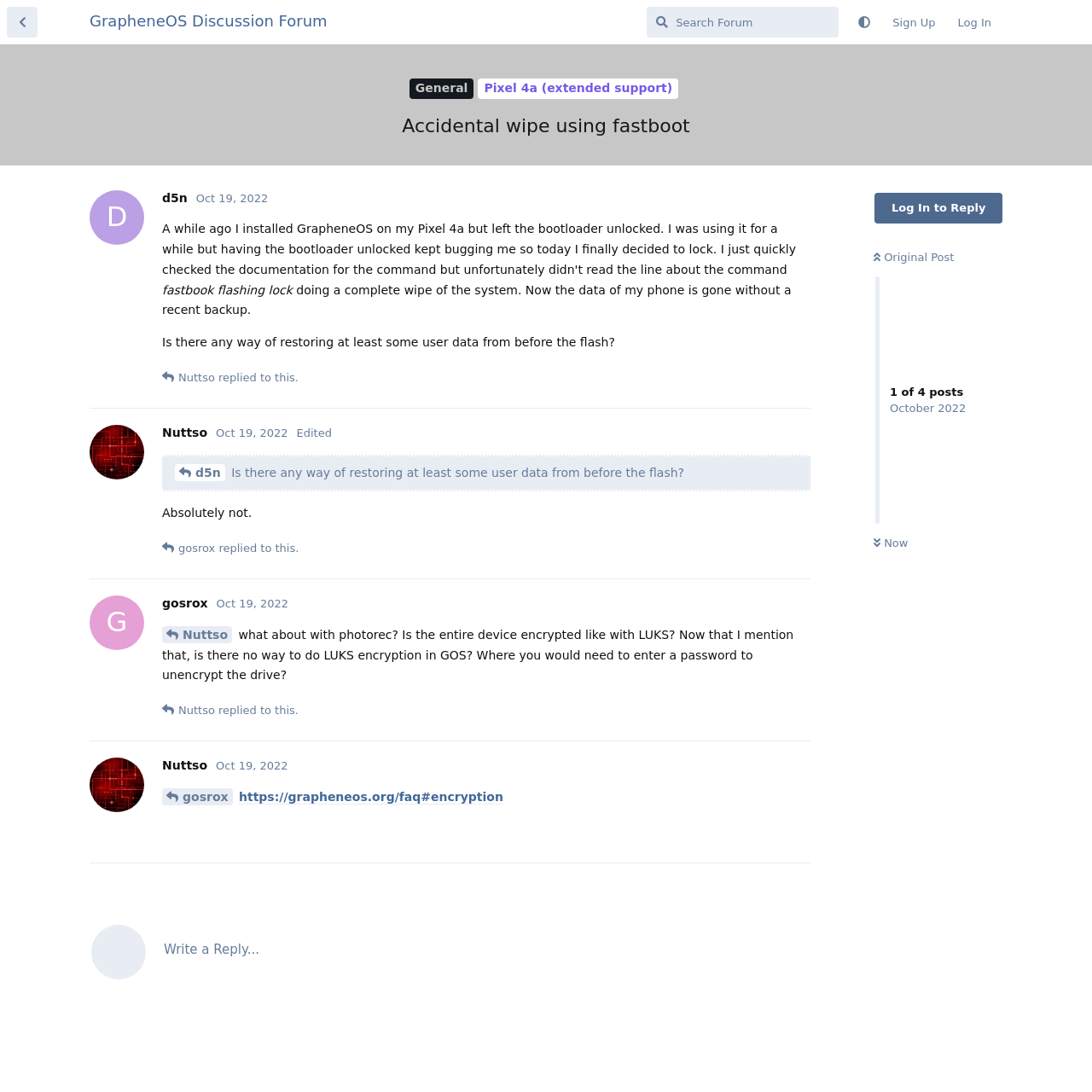Respond to the question below with a single word or phrase:
What is the username of the person who edited their post on October 19, 2022?

Nuttso